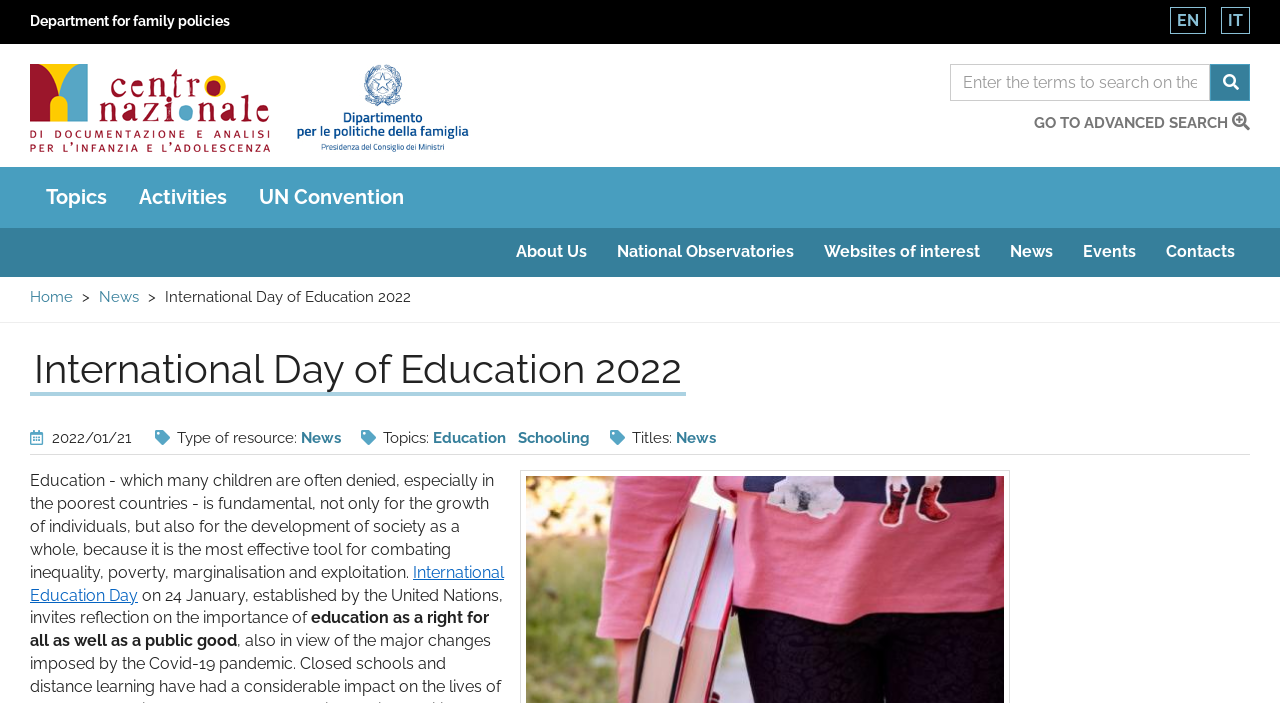Given the element description: "International Education Day", predict the bounding box coordinates of the UI element it refers to, using four float numbers between 0 and 1, i.e., [left, top, right, bottom].

[0.023, 0.801, 0.394, 0.86]